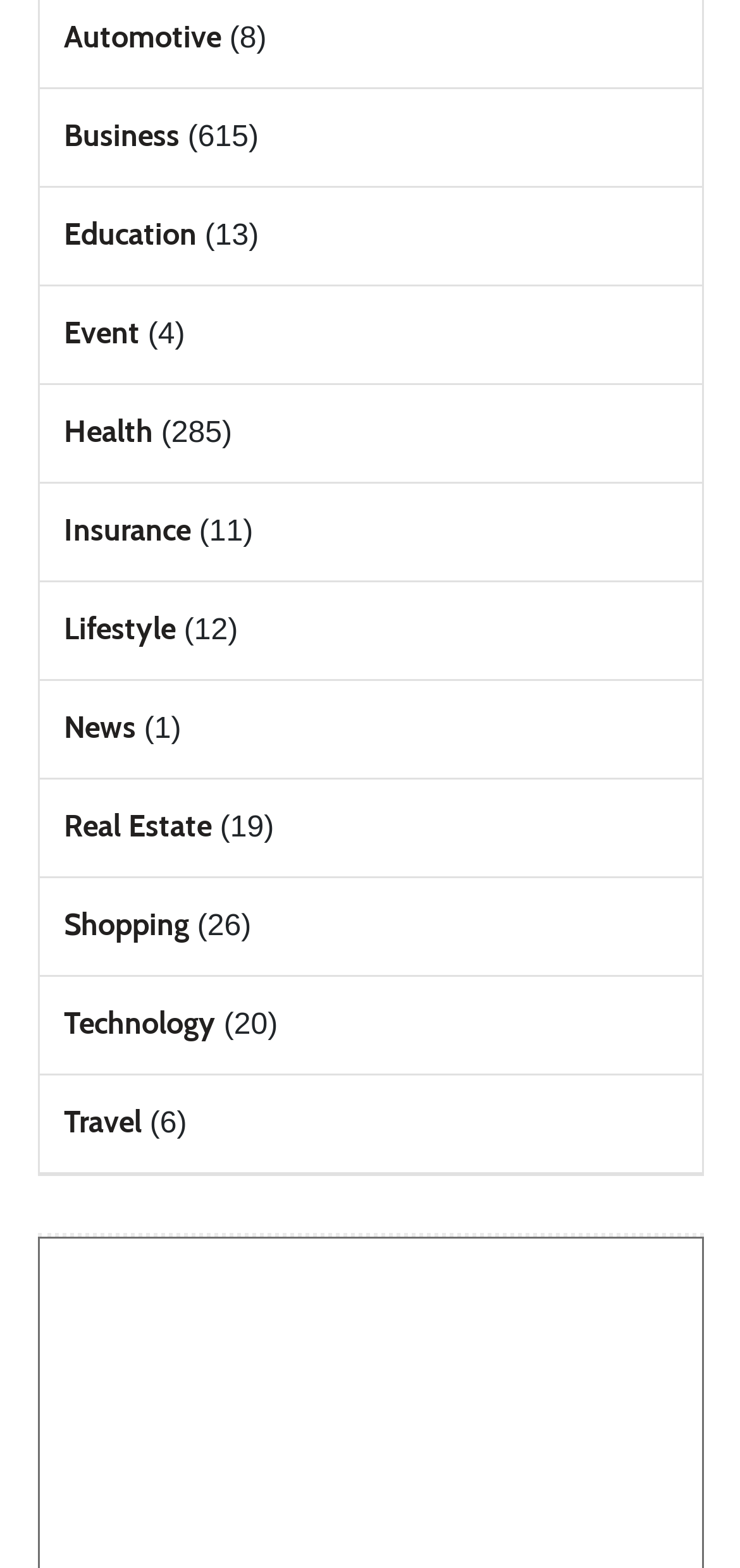Please locate the bounding box coordinates of the element that should be clicked to achieve the given instruction: "Click on Automotive".

[0.086, 0.012, 0.299, 0.035]